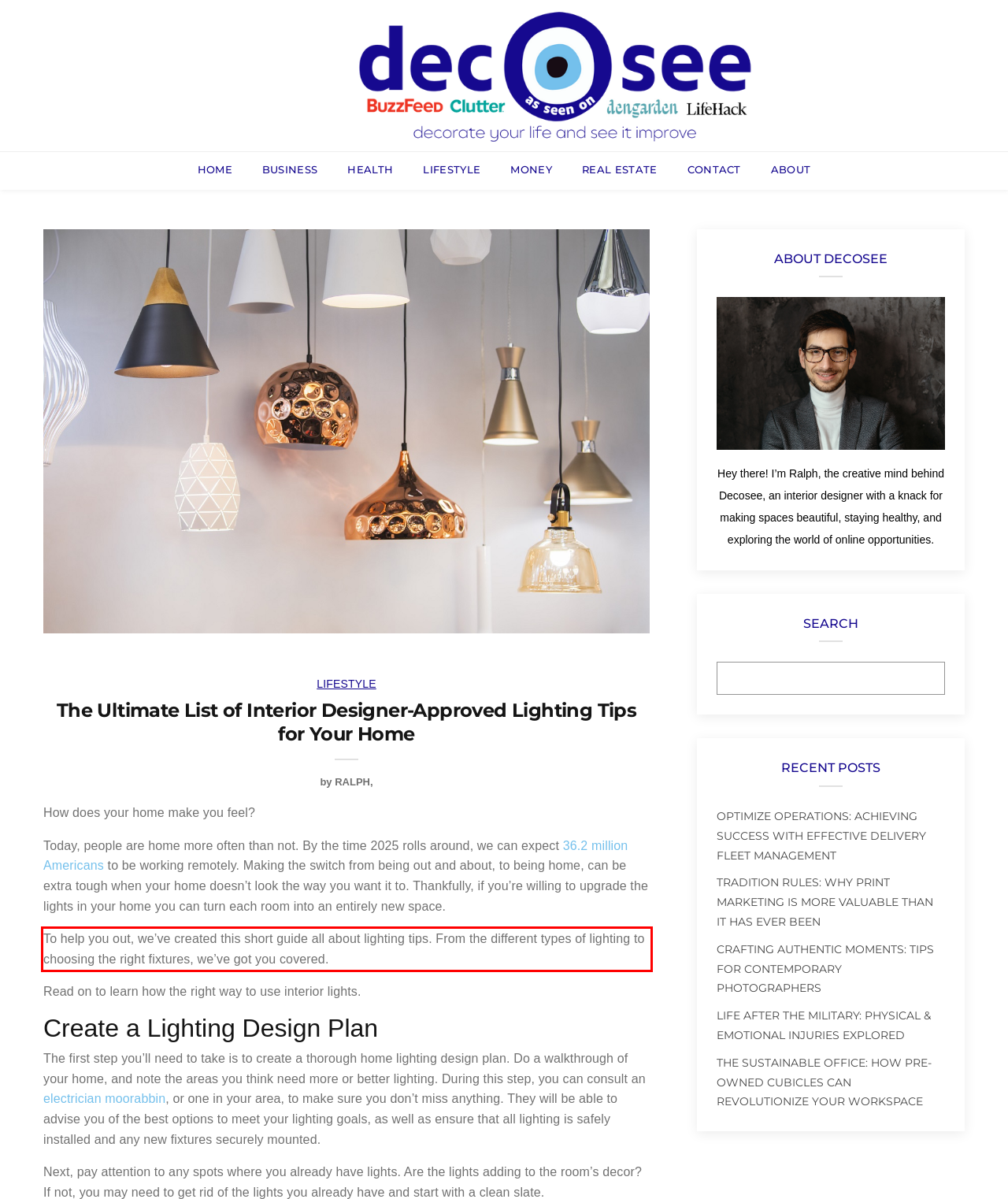You are given a webpage screenshot with a red bounding box around a UI element. Extract and generate the text inside this red bounding box.

To help you out, we’ve created this short guide all about lighting tips. From the different types of lighting to choosing the right fixtures, we’ve got you covered.